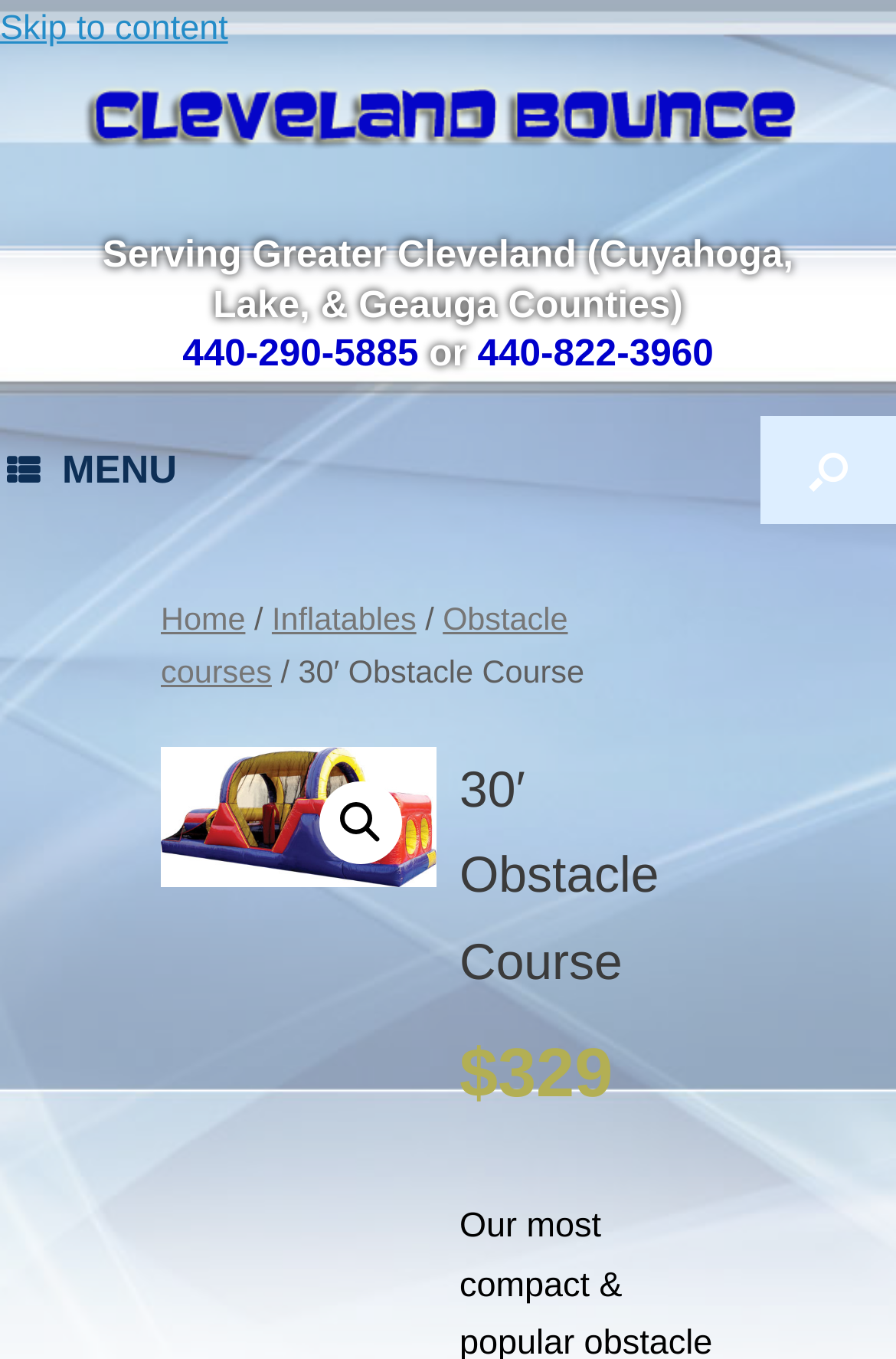Could you specify the bounding box coordinates for the clickable section to complete the following instruction: "Click the 'MENU'"?

[0.0, 0.306, 0.205, 0.386]